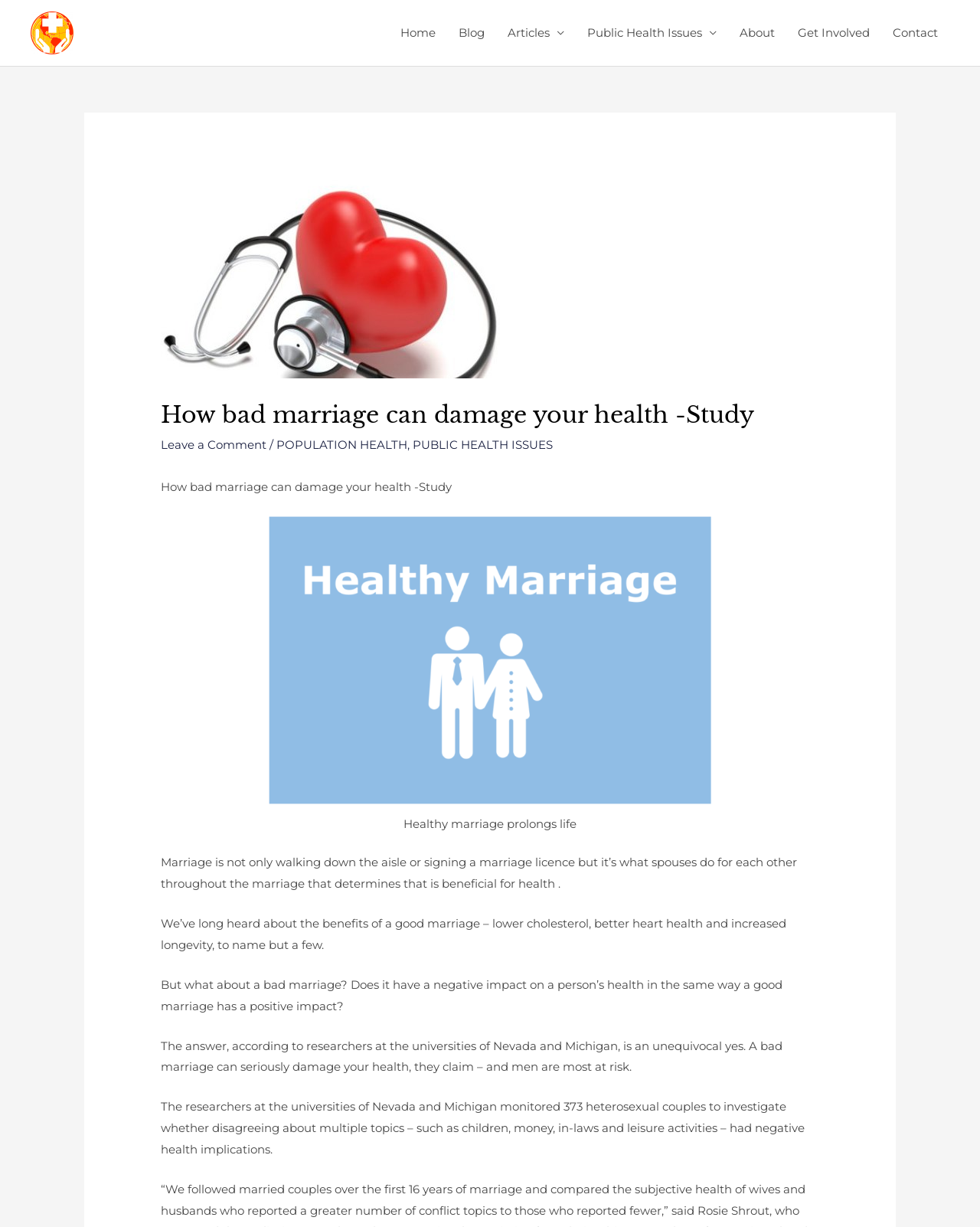Summarize the webpage with intricate details.

The webpage is about the negative impact of a bad marriage on one's health. At the top left corner, there is a logo of "publichealth Issues" with a link to the website. Next to it, there is a navigation menu with links to "Home", "Blog", "Articles", "Public Health Issues", "About", "Get Involved", and "Contact".

Below the navigation menu, there is a header section with a large image related to "bad marriage" and a heading that reads "How bad marriage can damage your health -Study". To the right of the heading, there is a link to "Leave a Comment" and some text indicating the categories of the article, including "POPULATION HEALTH" and "PUBLIC HEALTH ISSUES".

The main content of the webpage is divided into several paragraphs of text. The first paragraph explains that marriage is not just about the ceremony, but about the actions of spouses towards each other throughout the marriage. The following paragraphs discuss the benefits of a good marriage and the negative impact of a bad marriage on one's health, citing research from the universities of Nevada and Michigan.

On the right side of the main content, there is a figure with an image related to "healthy marriage" and a caption that reads "Healthy marriage prolongs life". The image is accompanied by a link to "healthy marriage".

Overall, the webpage has a simple layout with a focus on the text content, accompanied by a few images and links to related topics.